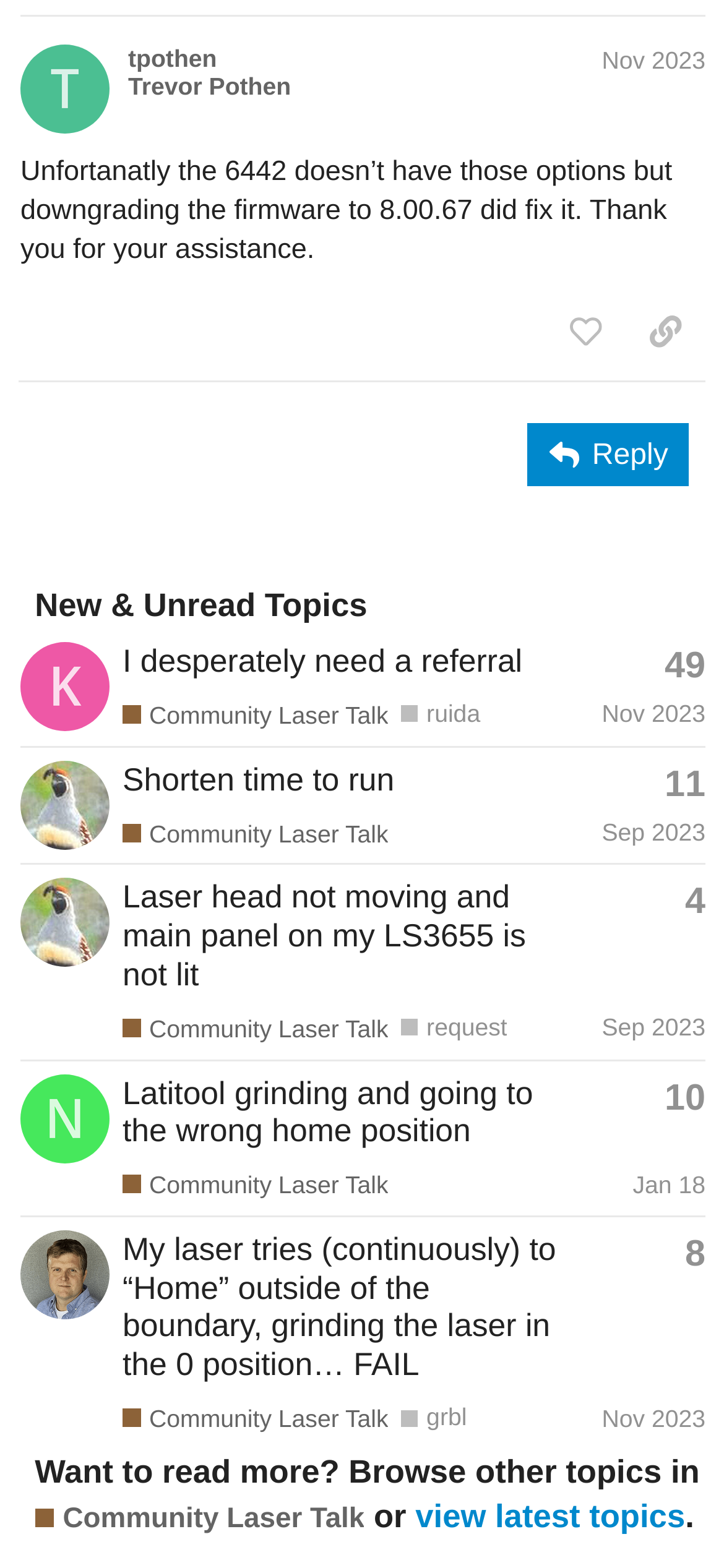Identify the bounding box coordinates of the region that needs to be clicked to carry out this instruction: "Browse other topics in Community Laser Talk". Provide these coordinates as four float numbers ranging from 0 to 1, i.e., [left, top, right, bottom].

[0.048, 0.957, 0.504, 0.982]